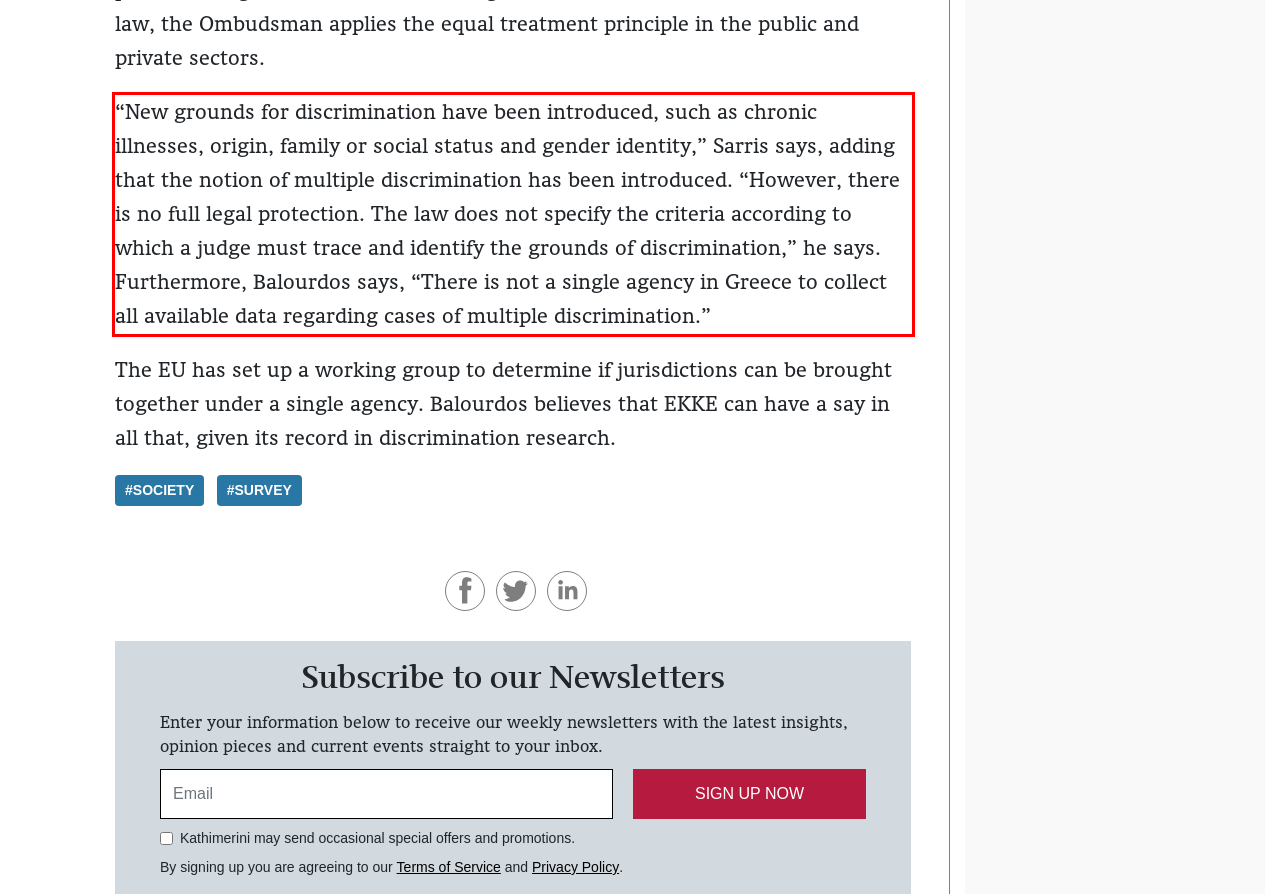Given a screenshot of a webpage, identify the red bounding box and perform OCR to recognize the text within that box.

“New grounds for discrimination have been introduced, such as chronic illnesses, origin, family or social status and gender identity,” Sarris says, adding that the notion of multiple discrimination has been introduced. “However, there is no full legal protection. The law does not specify the criteria according to which a judge must trace and identify the grounds of discrimination,” he says. Furthermore, Balourdos says, “There is not a single agency in Greece to collect all available data regarding cases of multiple discrimination.”